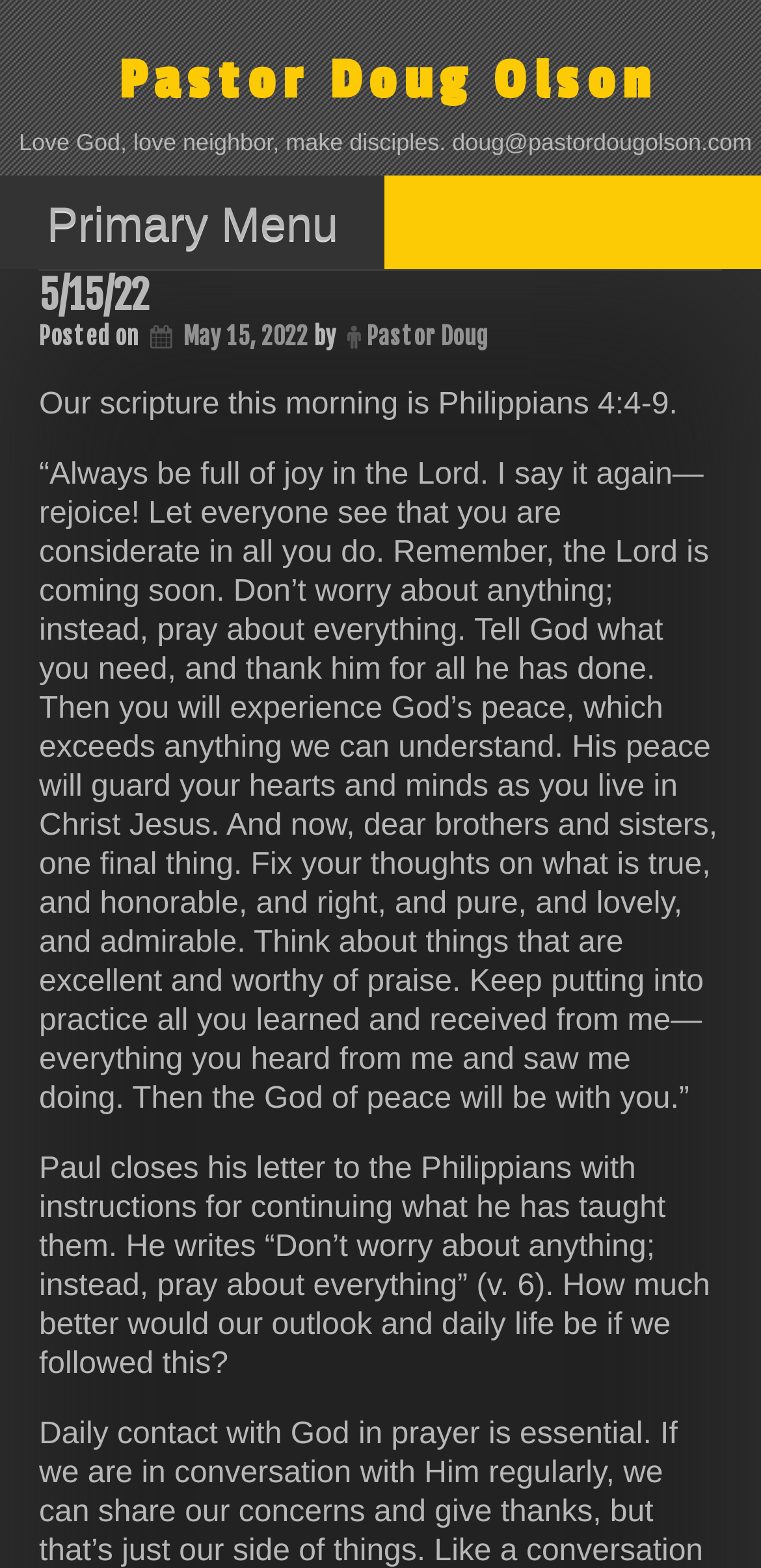Who is the author of the article?
Based on the screenshot, provide a one-word or short-phrase response.

Pastor Doug